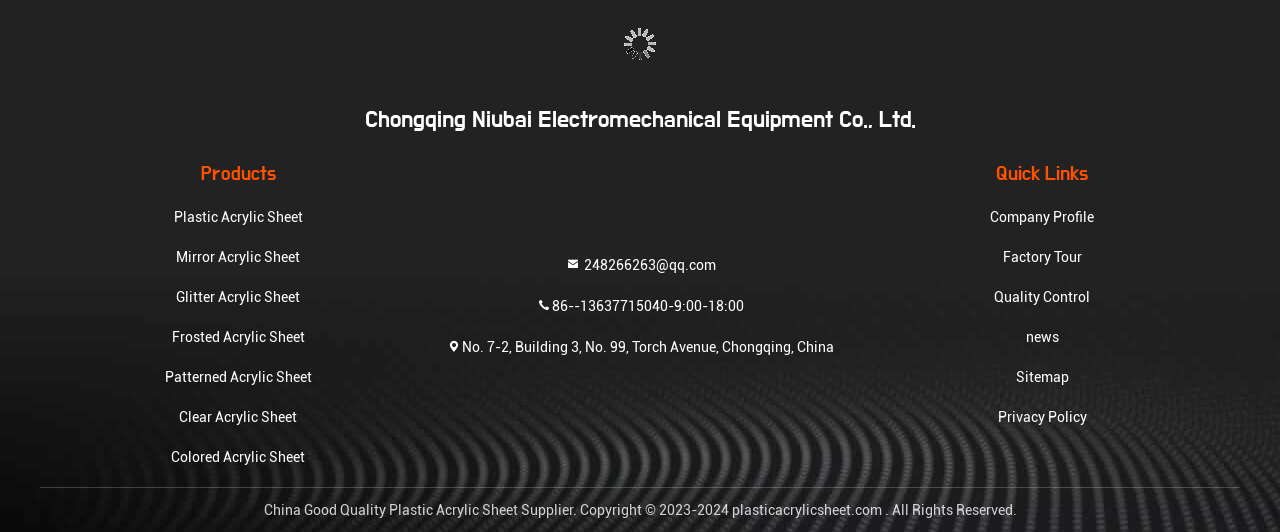Determine the bounding box coordinates for the area that should be clicked to carry out the following instruction: "View Company Profile".

[0.773, 0.389, 0.855, 0.427]